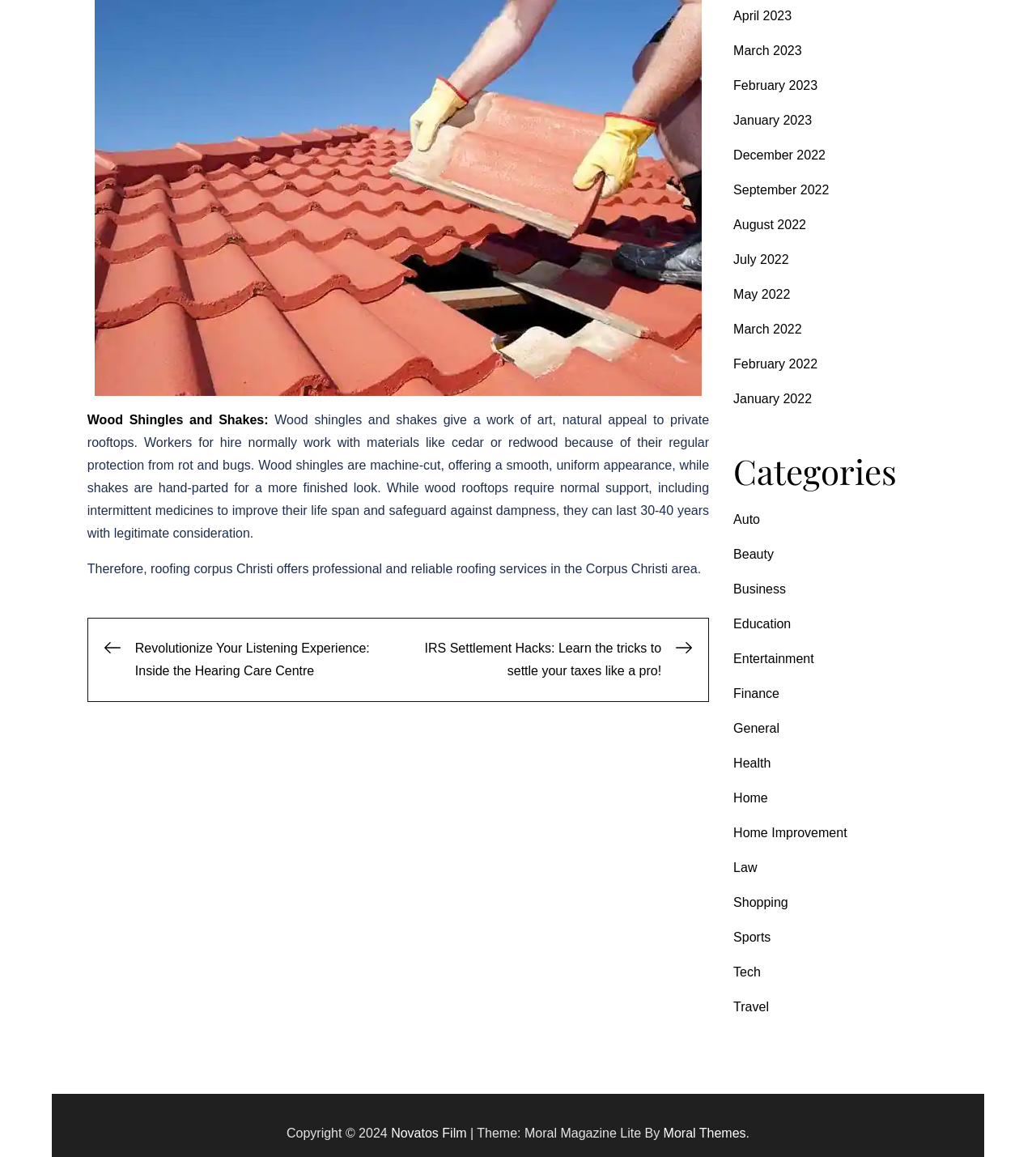What categories are available on the website?
Please give a detailed and elaborate answer to the question.

The webpage has a section labeled 'Categories' which lists multiple categories such as Auto, Beauty, Business, Education, Entertainment, Finance, General, Health, Home, Home Improvement, Law, Shopping, Sports, Tech, and Travel. These categories are likely used to categorize different types of content on the website.